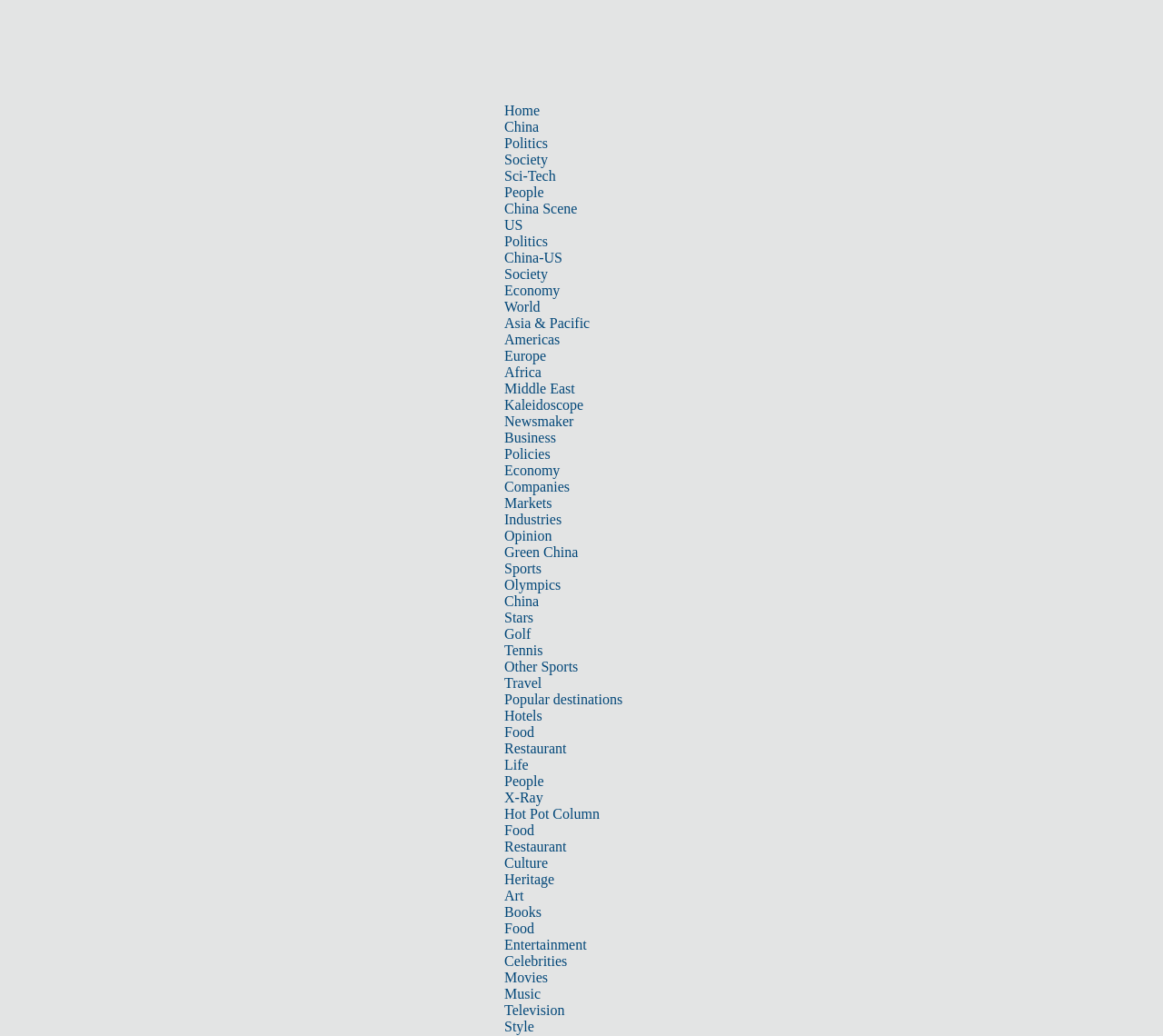Determine the bounding box coordinates of the section to be clicked to follow the instruction: "Visit the 'Politics' section". The coordinates should be given as four float numbers between 0 and 1, formatted as [left, top, right, bottom].

[0.434, 0.131, 0.471, 0.146]